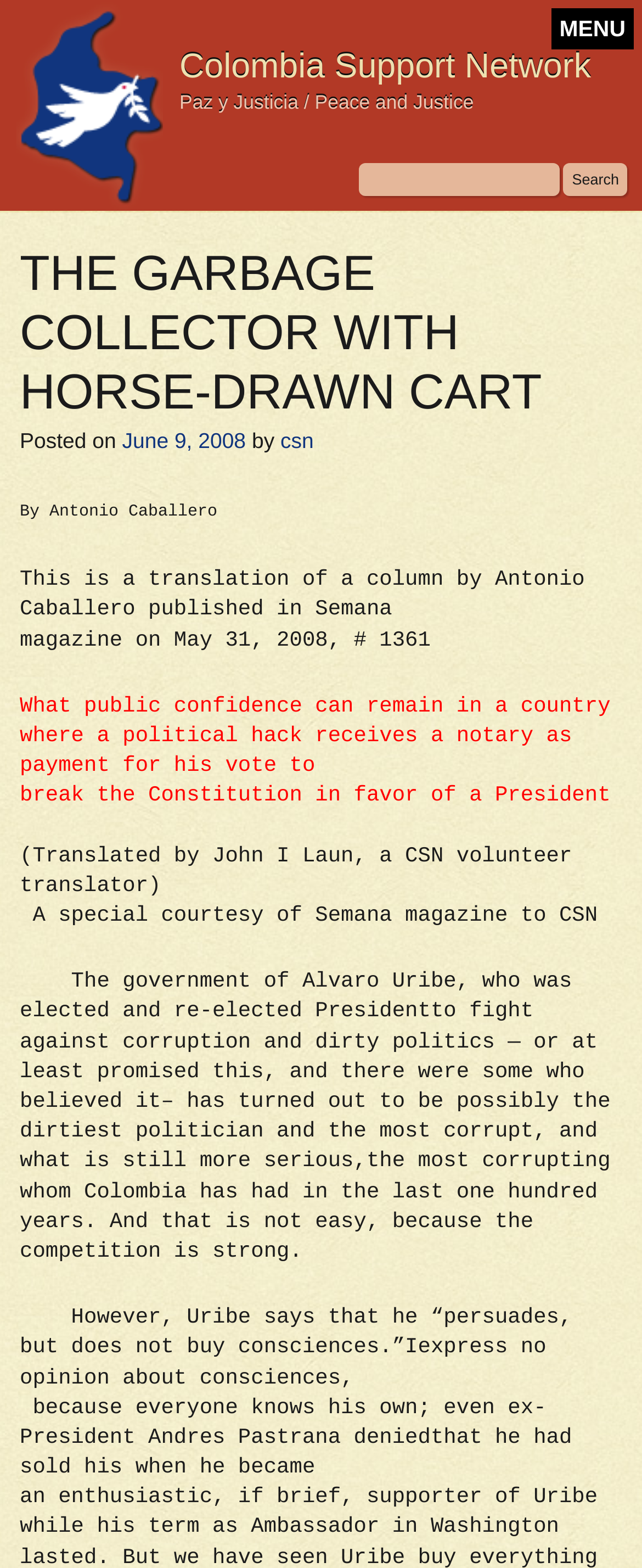Generate a thorough description of the webpage.

The webpage is about the Colombia Support Network, with a focus on an article titled "THE GARBAGE COLLECTOR WITH HORSE-DRAWN CART". At the top of the page, there is a logo image of the Colombia Support Network, accompanied by a heading with the same name and a subtitle "Paz y Justicia / Peace and Justice". 

On the top right corner, there is a menu button labeled "MENU". Below the logo, there is a search bar with a textbox and a "Search" button. 

The main content of the page is an article, which starts with a heading "THE GARBAGE COLLECTOR WITH HORSE-DRAWN CART". The article is dated June 9, 2008, and is written by "csn". The content of the article is a translation of a column by Antonio Caballero, published in Semana magazine on May 31, 2008. The article discusses the government of Alvaro Uribe and its corruption. 

Throughout the article, there are several paragraphs of text, with some blank lines in between. The text is dense and discusses the topic in detail. There are no images or other multimedia elements in the article itself.